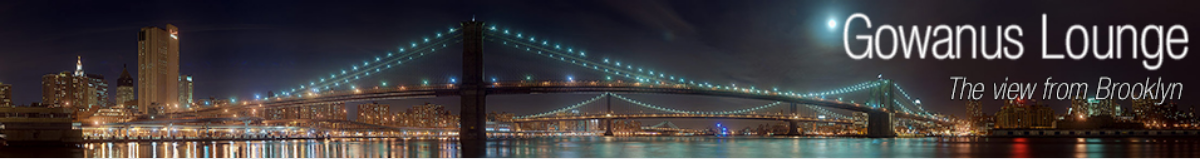Look at the image and write a detailed answer to the question: 
What is the time of day depicted in the image?

The image features a dark, starry sky and twinkling lights on the Manhattan Bridge, indicating that the scene is set at night. The vibrant skyline of Brooklyn is also visible, which is typically more pronounced at night.